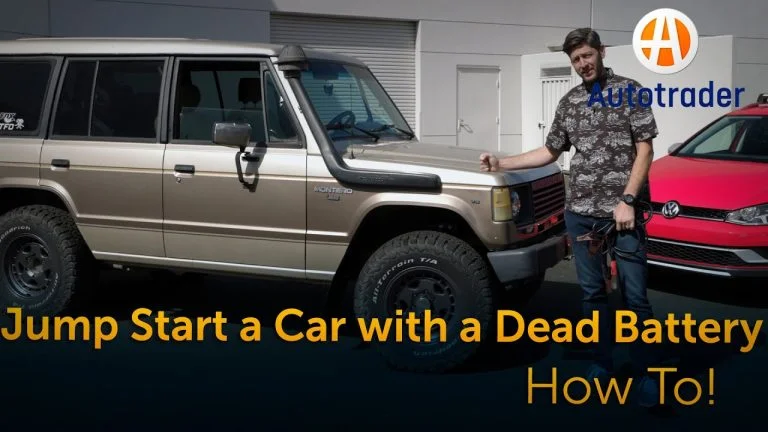Please answer the following query using a single word or phrase: 
What is the purpose of the visual content?

instructional